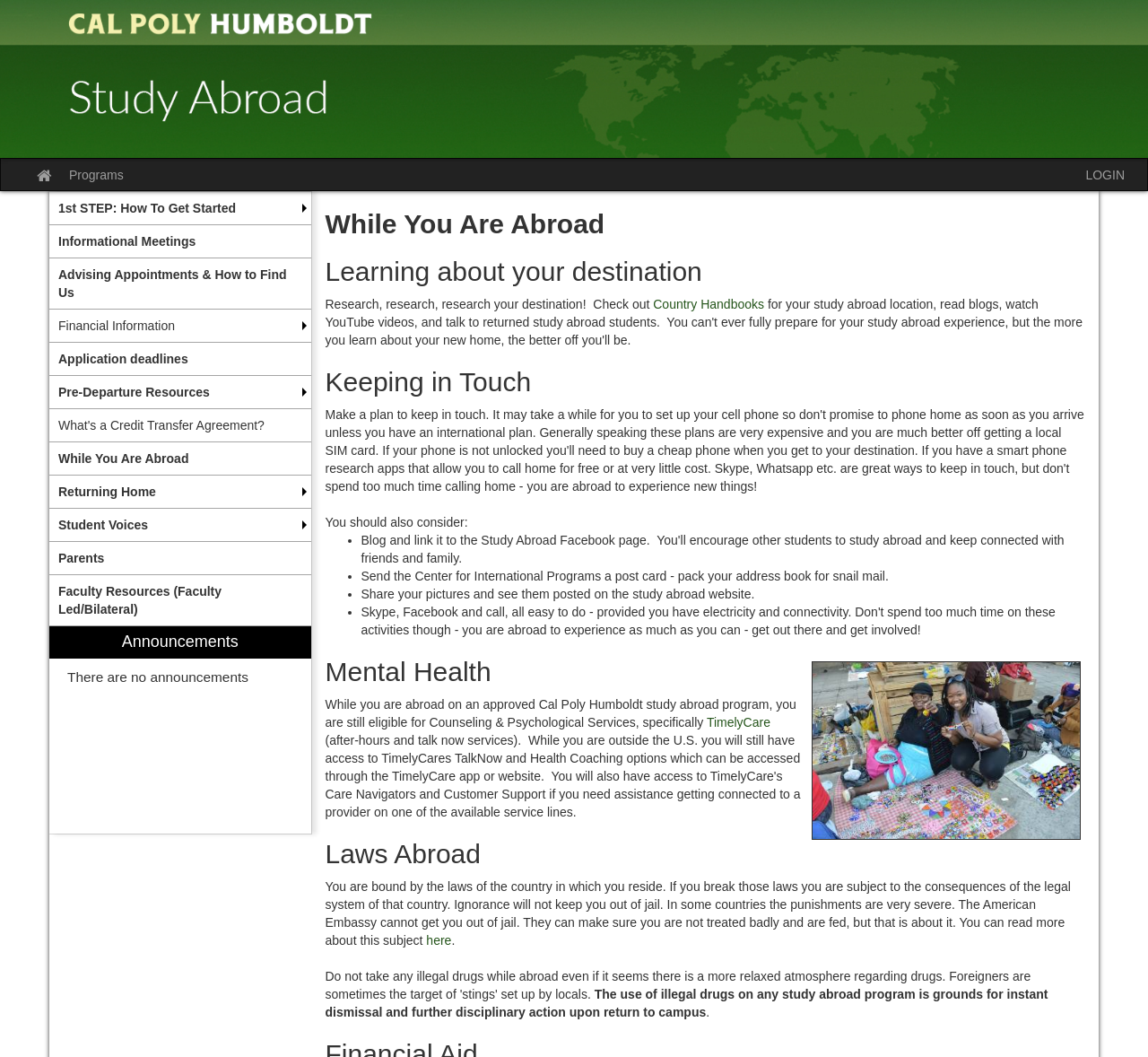Identify the bounding box coordinates of the region that should be clicked to execute the following instruction: "Click on the 'Country Handbooks' link".

[0.569, 0.281, 0.666, 0.295]